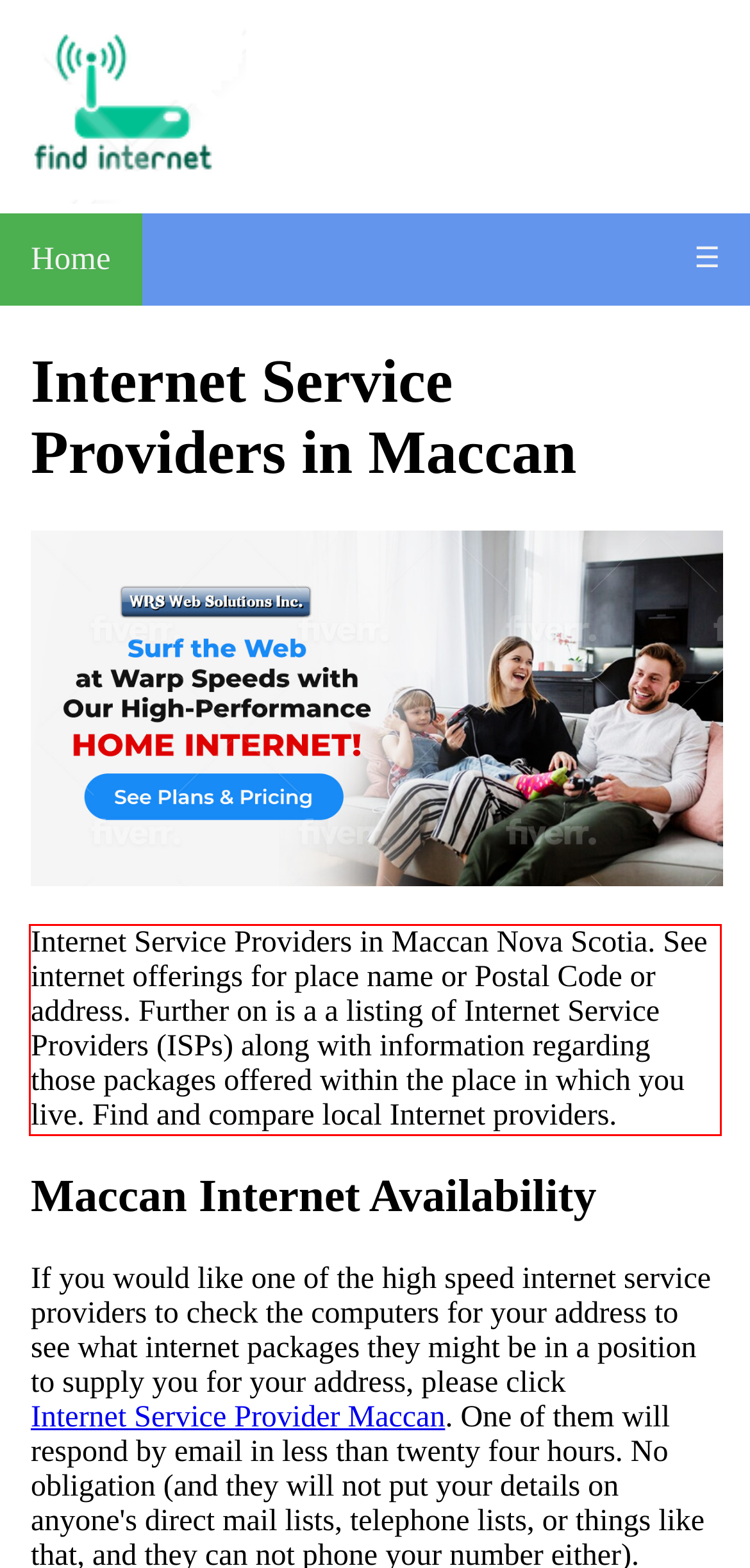Please identify and extract the text content from the UI element encased in a red bounding box on the provided webpage screenshot.

Internet Service Providers in Maccan Nova Scotia. See internet offerings for place name or Postal Code or address. Further on is a a listing of Internet Service Providers (ISPs) along with information regarding those packages offered within the place in which you live. Find and compare local Internet providers.